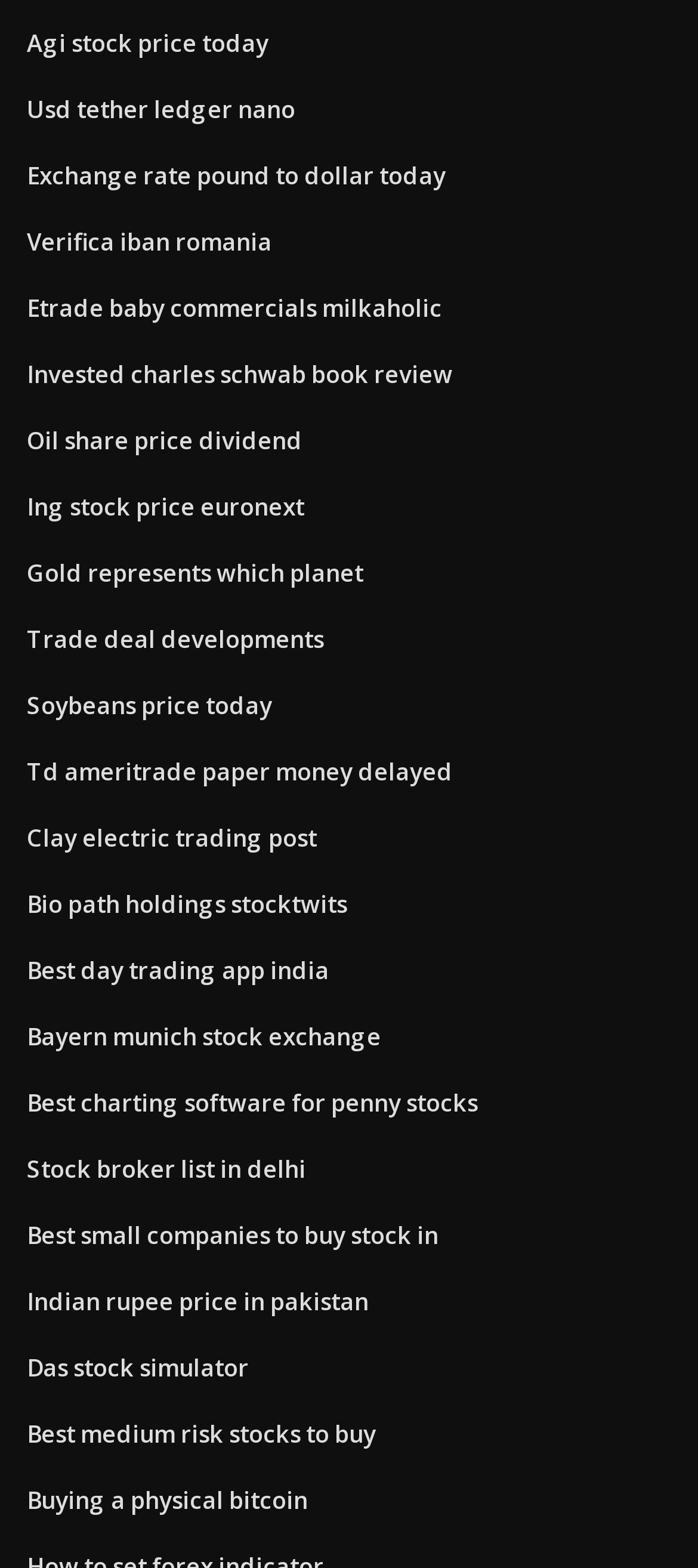Identify the bounding box coordinates for the UI element mentioned here: "Etrade baby commercials milkaholic". Provide the coordinates as four float values between 0 and 1, i.e., [left, top, right, bottom].

[0.038, 0.127, 0.631, 0.147]